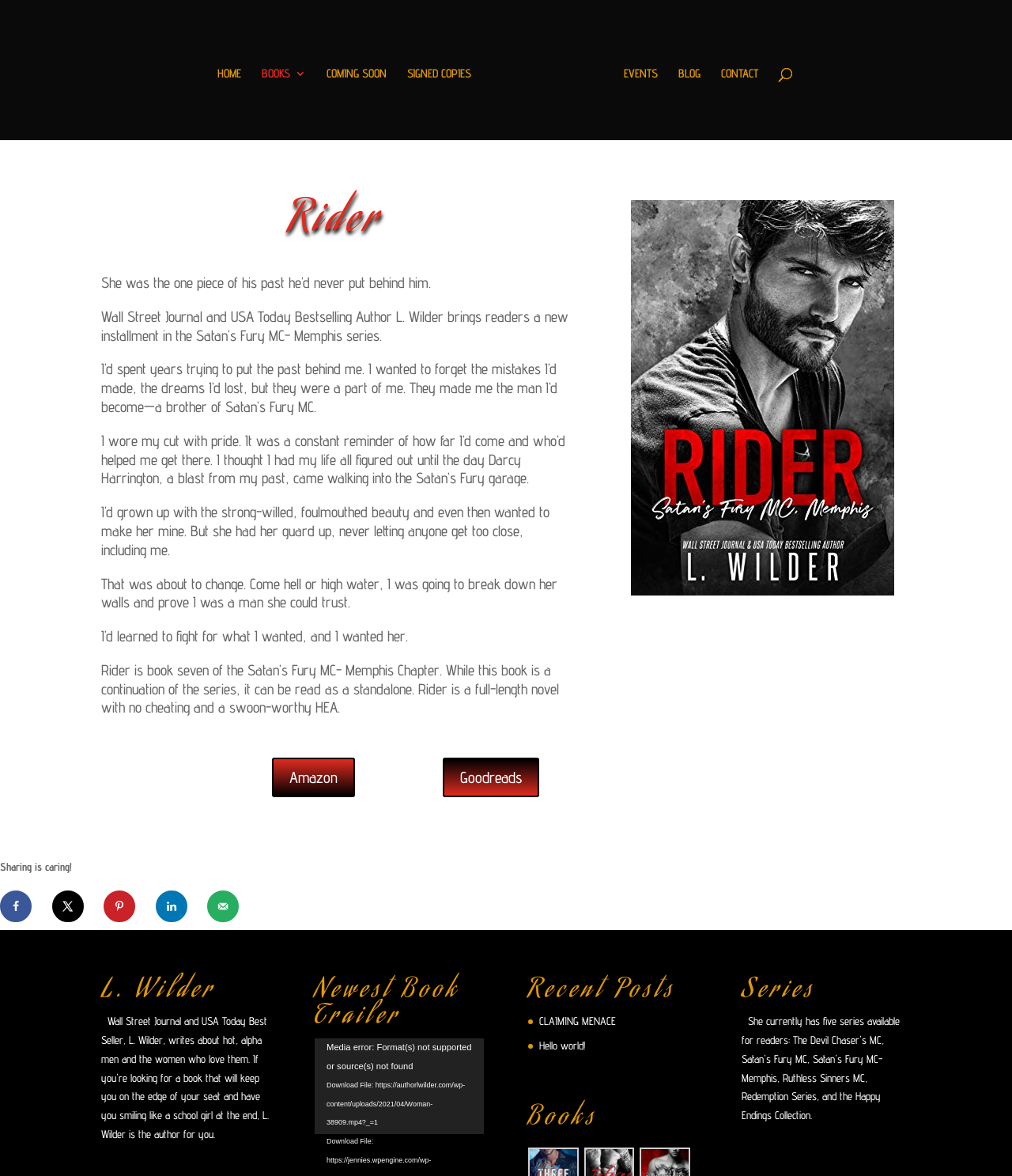Determine the bounding box coordinates of the clickable region to carry out the instruction: "Watch the video".

[0.311, 0.883, 0.478, 0.964]